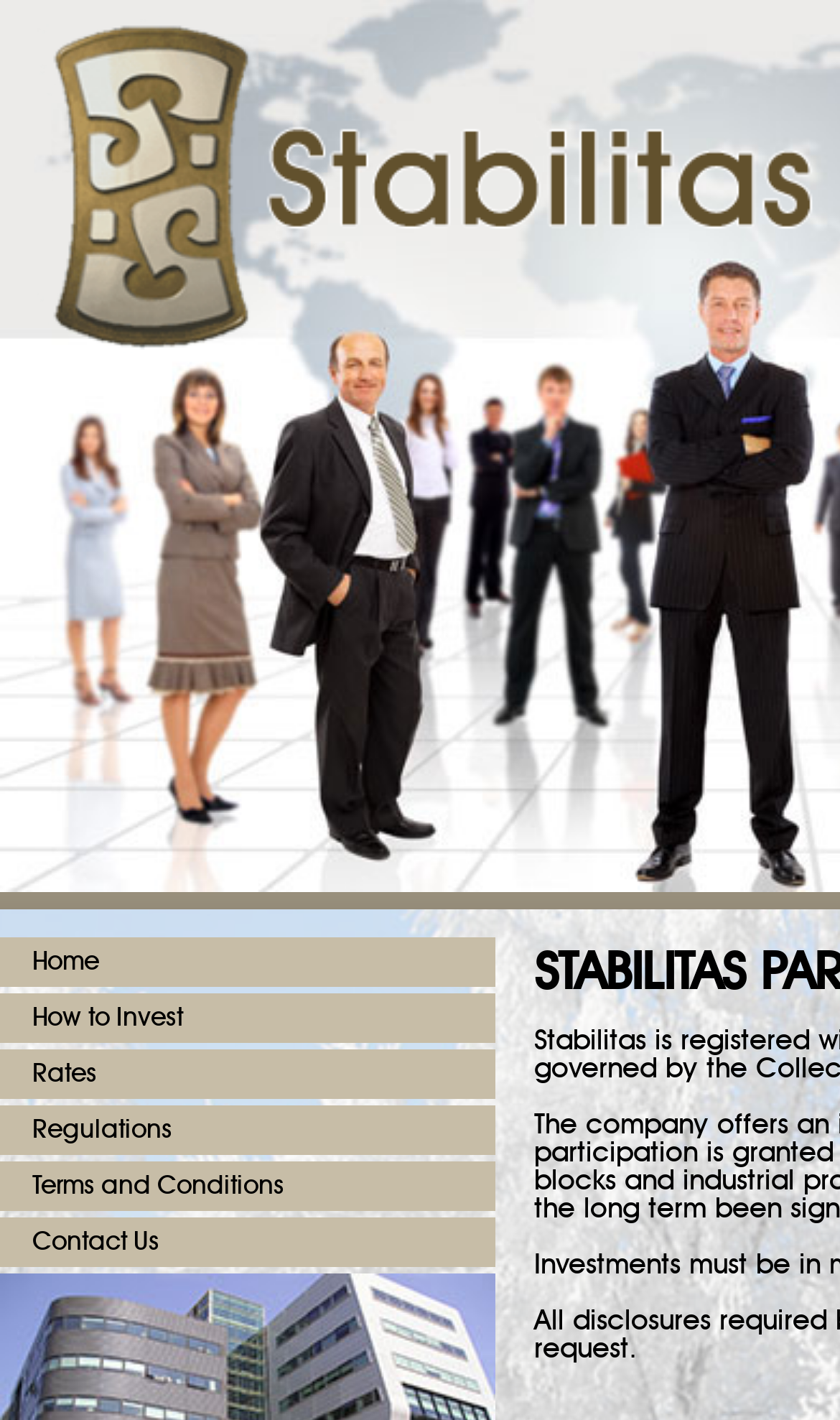Give a succinct answer to this question in a single word or phrase: 
What is the last navigation link?

Contact Us